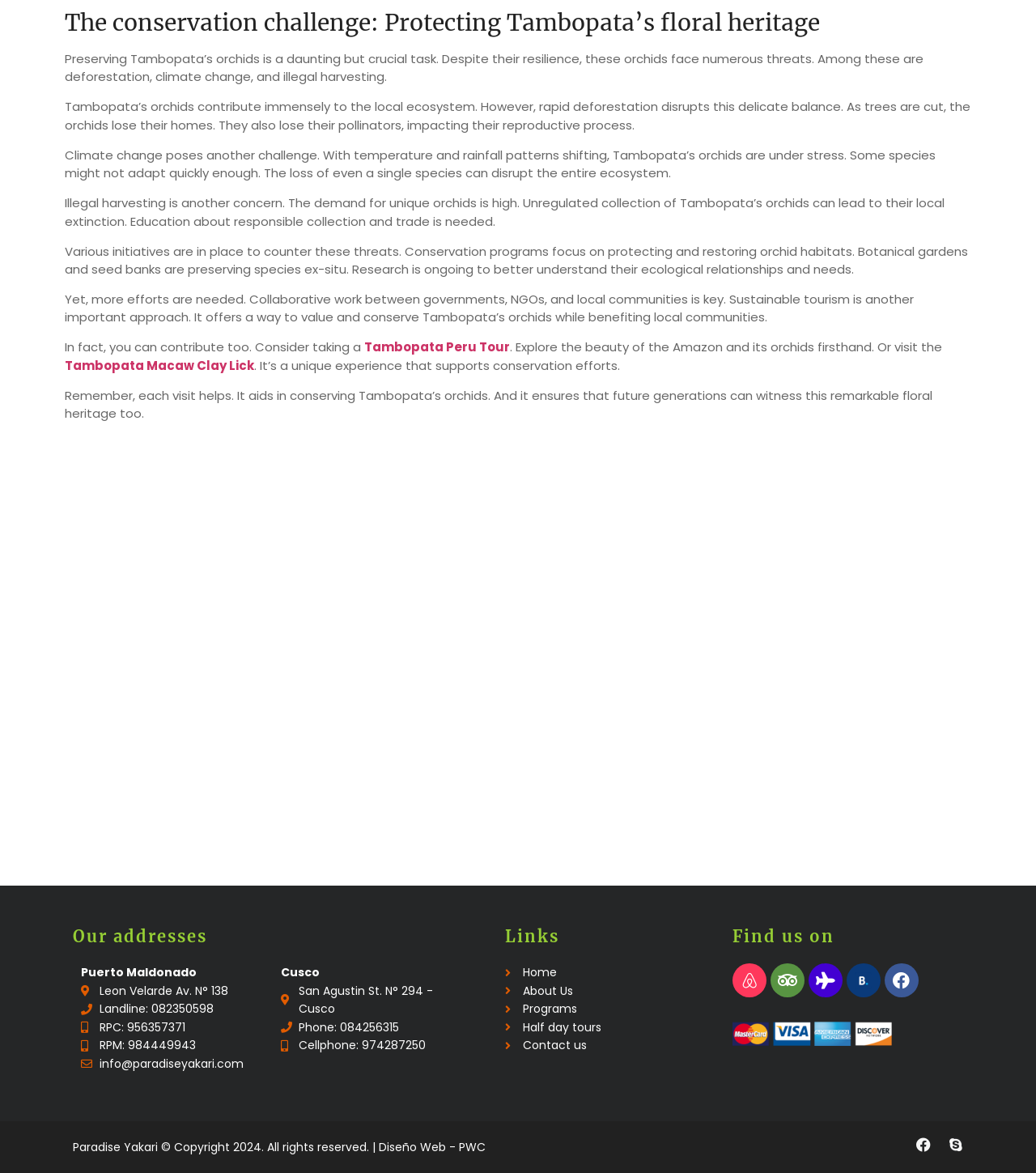What is the purpose of sustainable tourism in Tambopata?
Can you provide an in-depth and detailed response to the question?

Sustainable tourism in Tambopata is important for conserving its orchids, as it offers a way to value and conserve the orchids while benefiting local communities, as stated in the webpage's content.